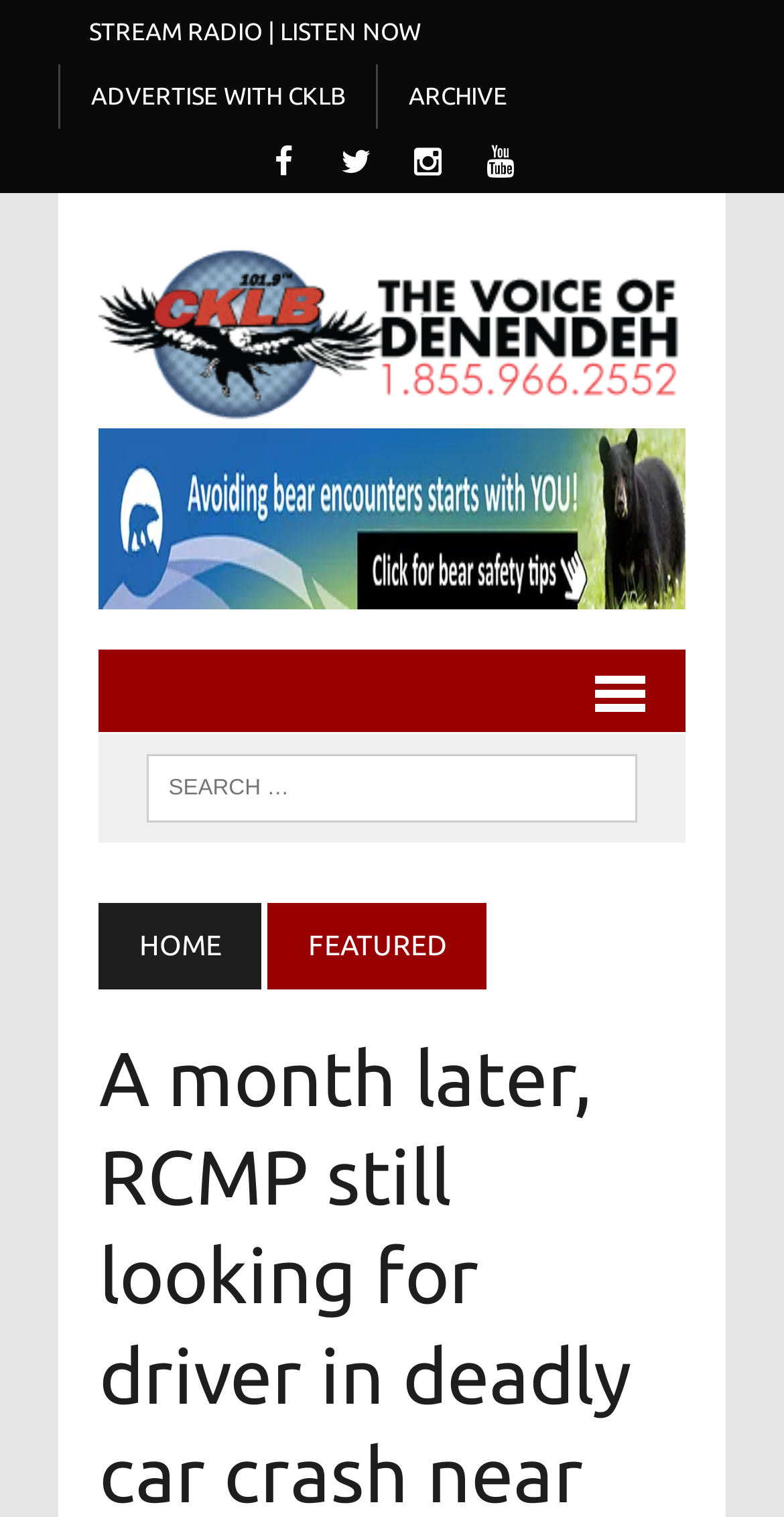Provide a brief response using a word or short phrase to this question:
What is the name of the radio station?

CKLB Radio